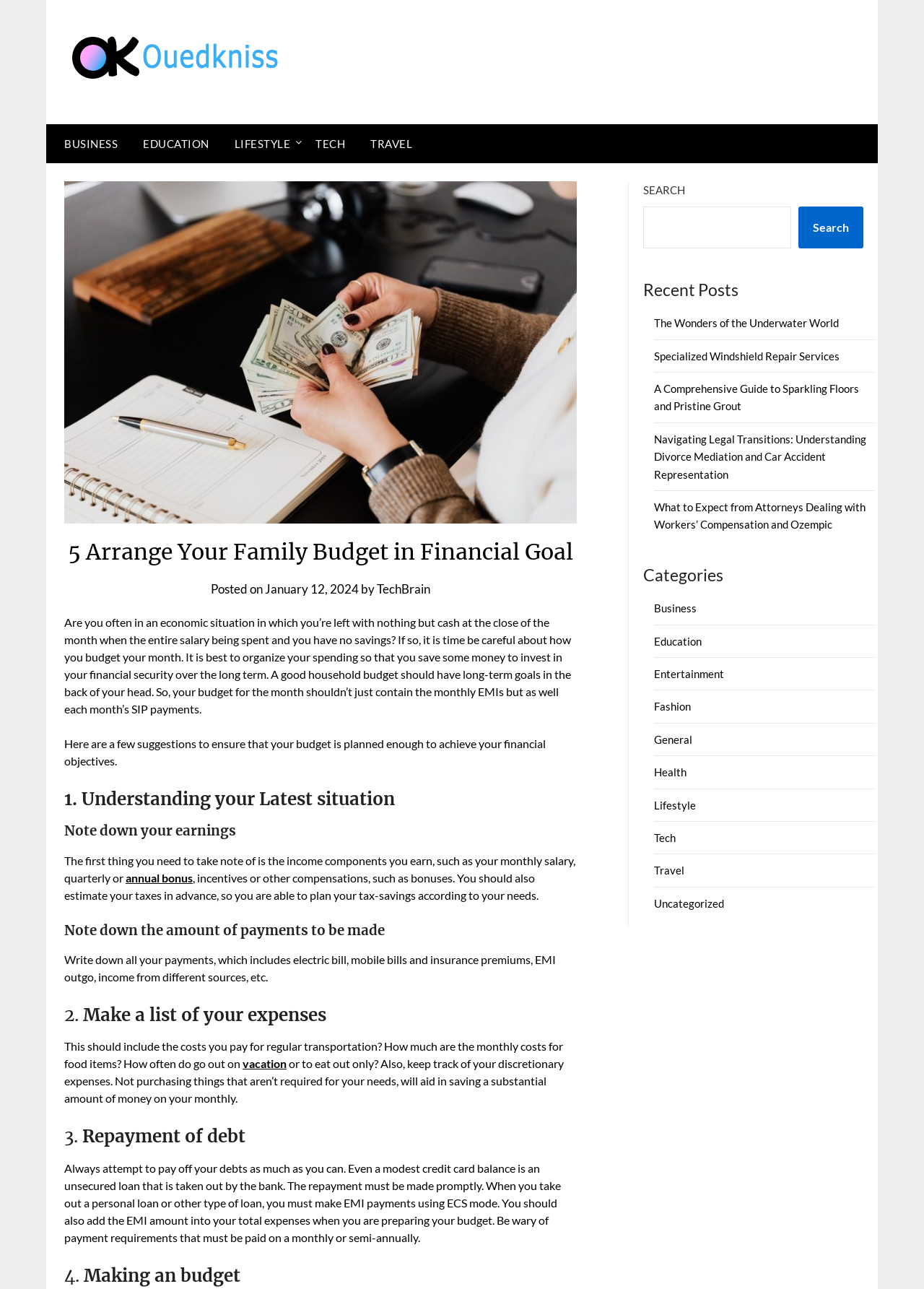What is the main topic of this webpage?
Based on the screenshot, provide a one-word or short-phrase response.

Family Budget